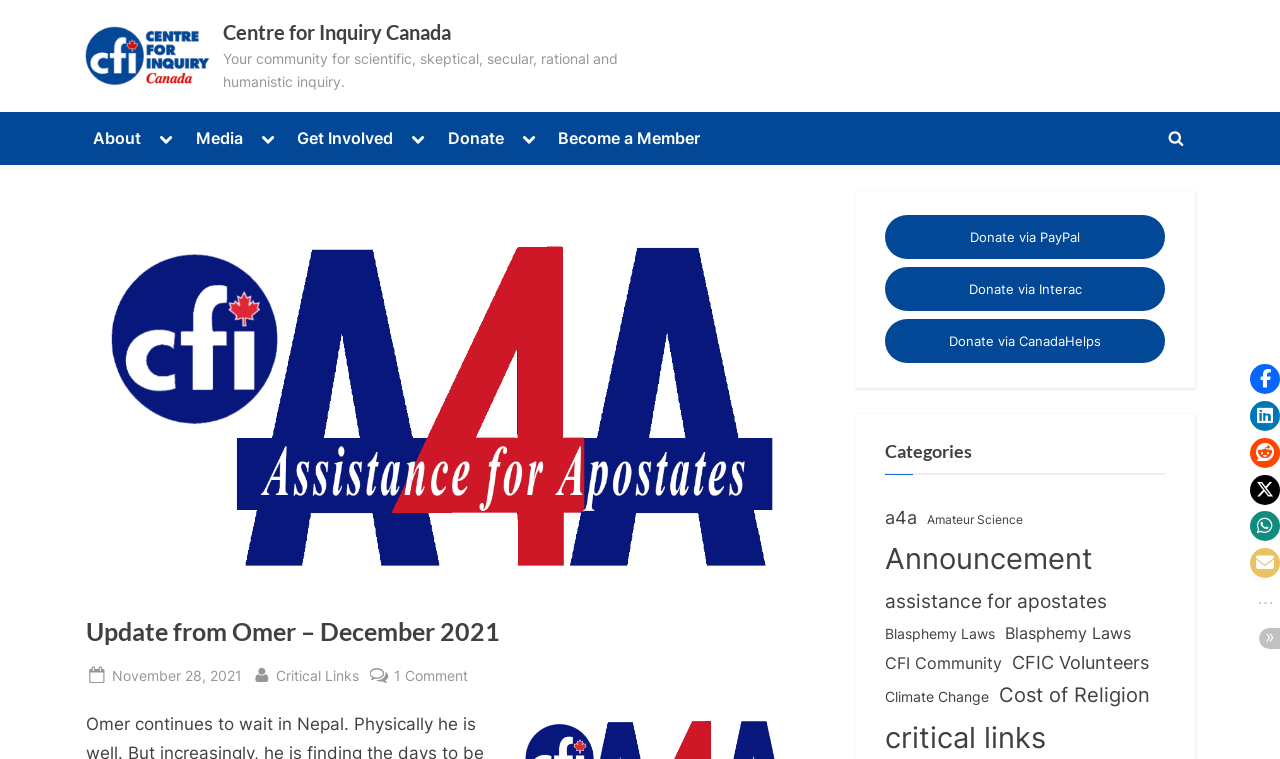Determine the bounding box coordinates of the clickable element to achieve the following action: 'View the 'Update from Omer – December 2021' post'. Provide the coordinates as four float values between 0 and 1, formatted as [left, top, right, bottom].

[0.067, 0.807, 0.636, 0.856]